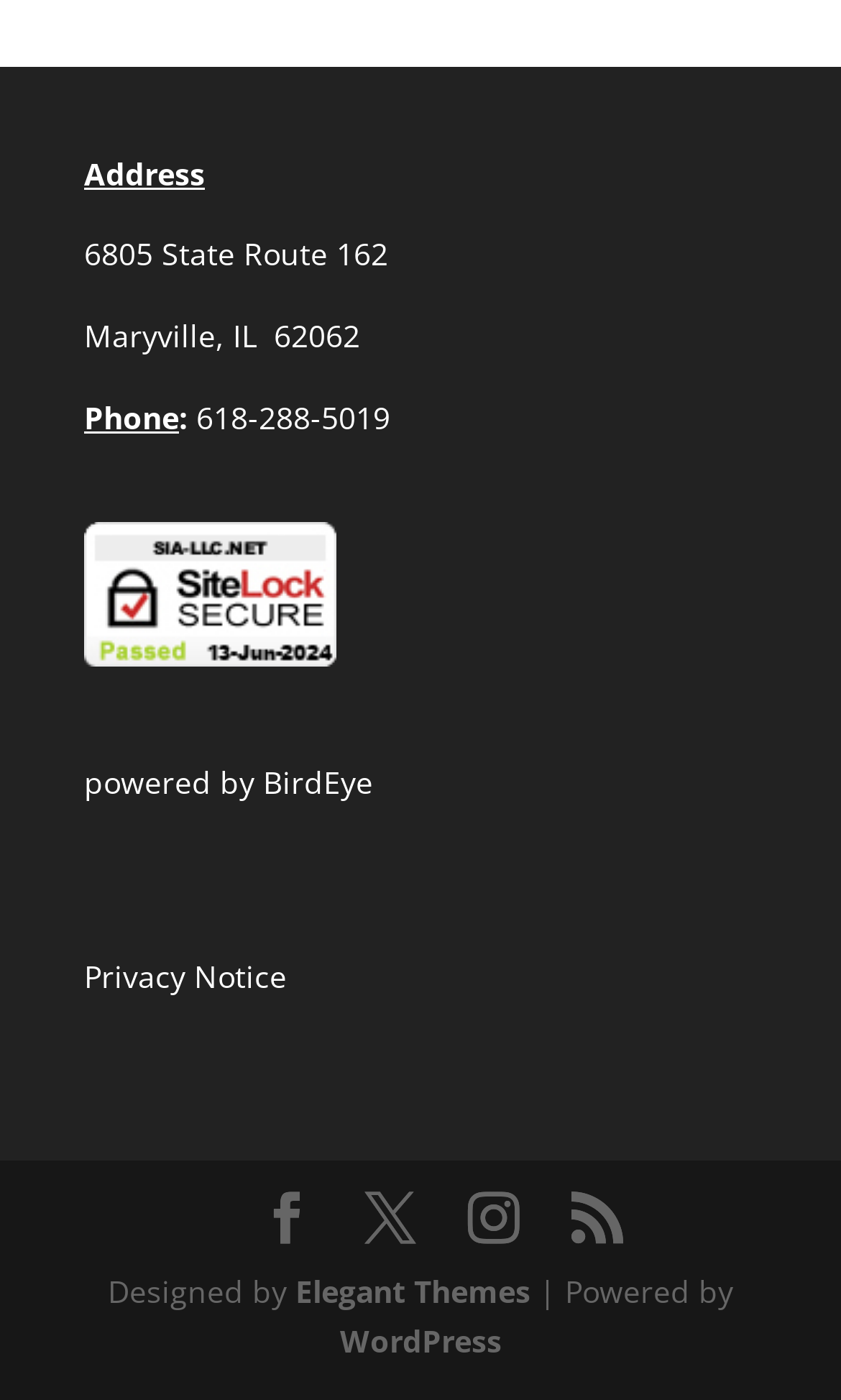Please identify the coordinates of the bounding box for the clickable region that will accomplish this instruction: "Visit BirdEye".

[0.313, 0.544, 0.444, 0.574]